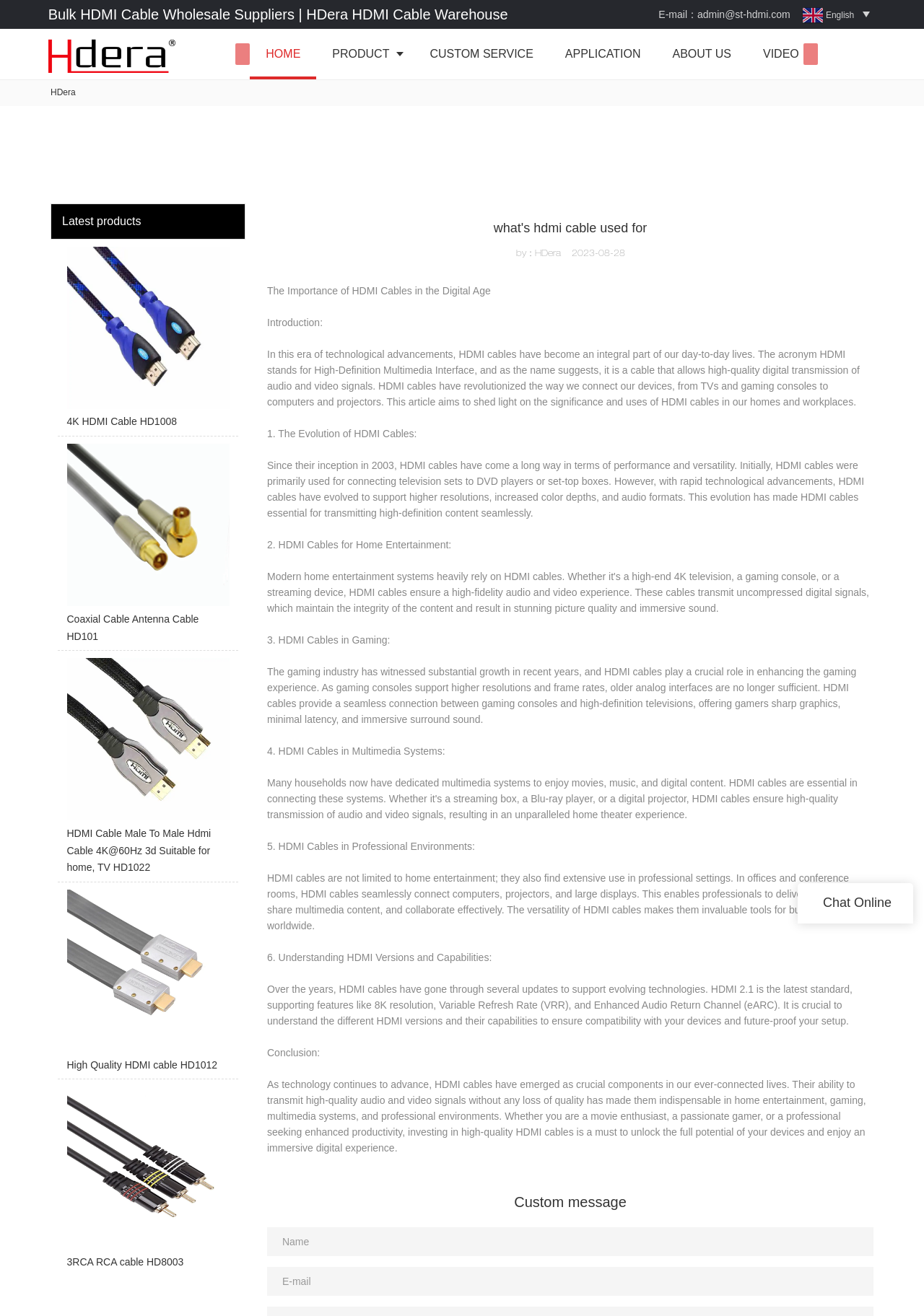Could you provide the bounding box coordinates for the portion of the screen to click to complete this instruction: "Click the PRODUCT link"?

[0.342, 0.022, 0.448, 0.06]